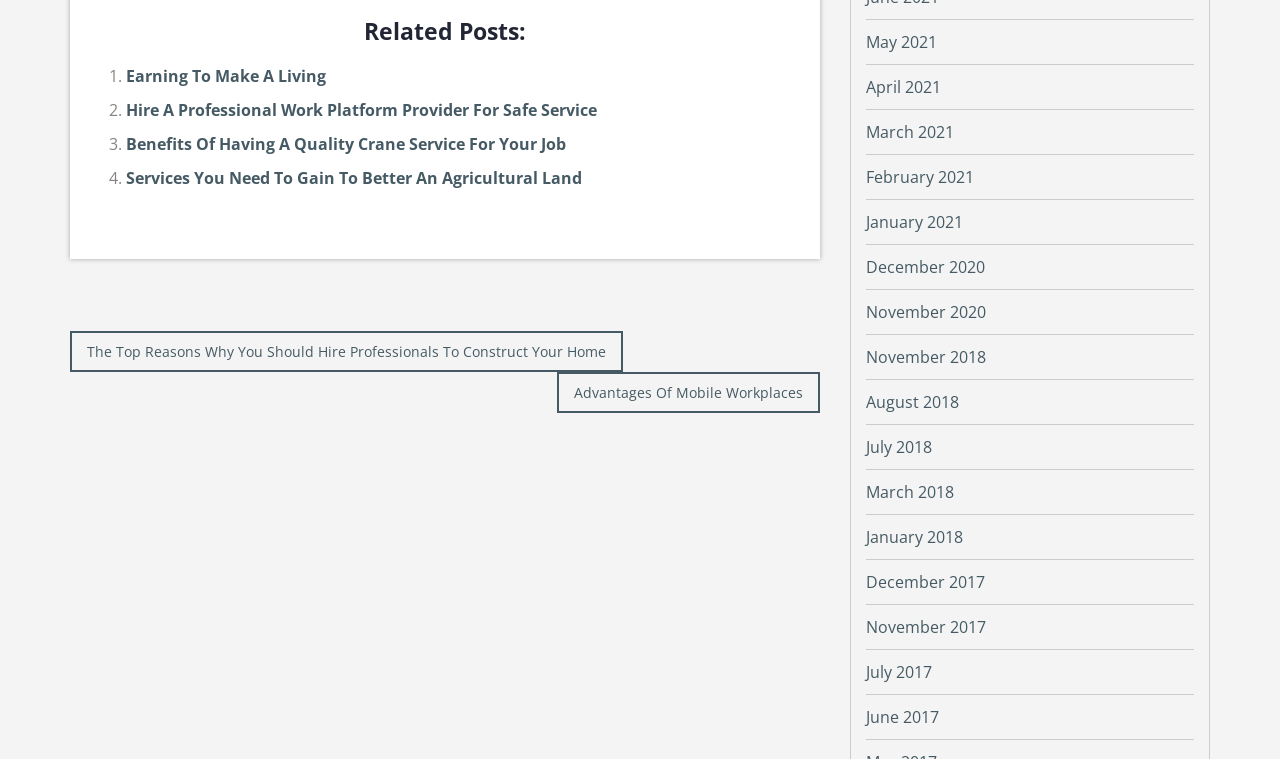Please provide the bounding box coordinates for the UI element as described: "parent_node: Name * name="author"". The coordinates must be four floats between 0 and 1, represented as [left, top, right, bottom].

None